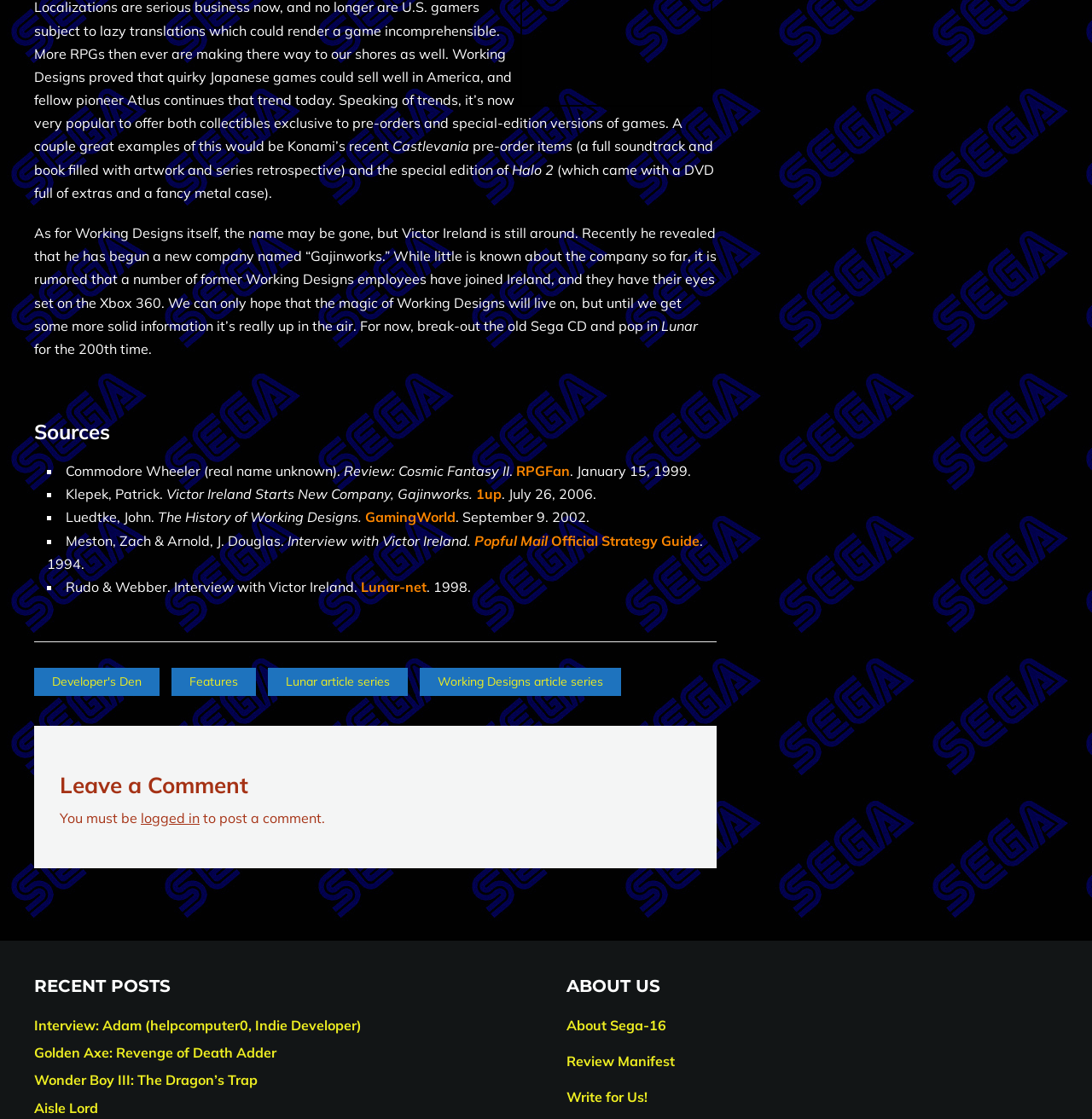Carefully examine the image and provide an in-depth answer to the question: What is the purpose of the section labeled 'Leave a Comment'?

The section labeled 'Leave a Comment' contains a message that says 'You must be logged in to post a comment', indicating that this section is intended for users to leave comments on the article, but only if they are logged in to the website.